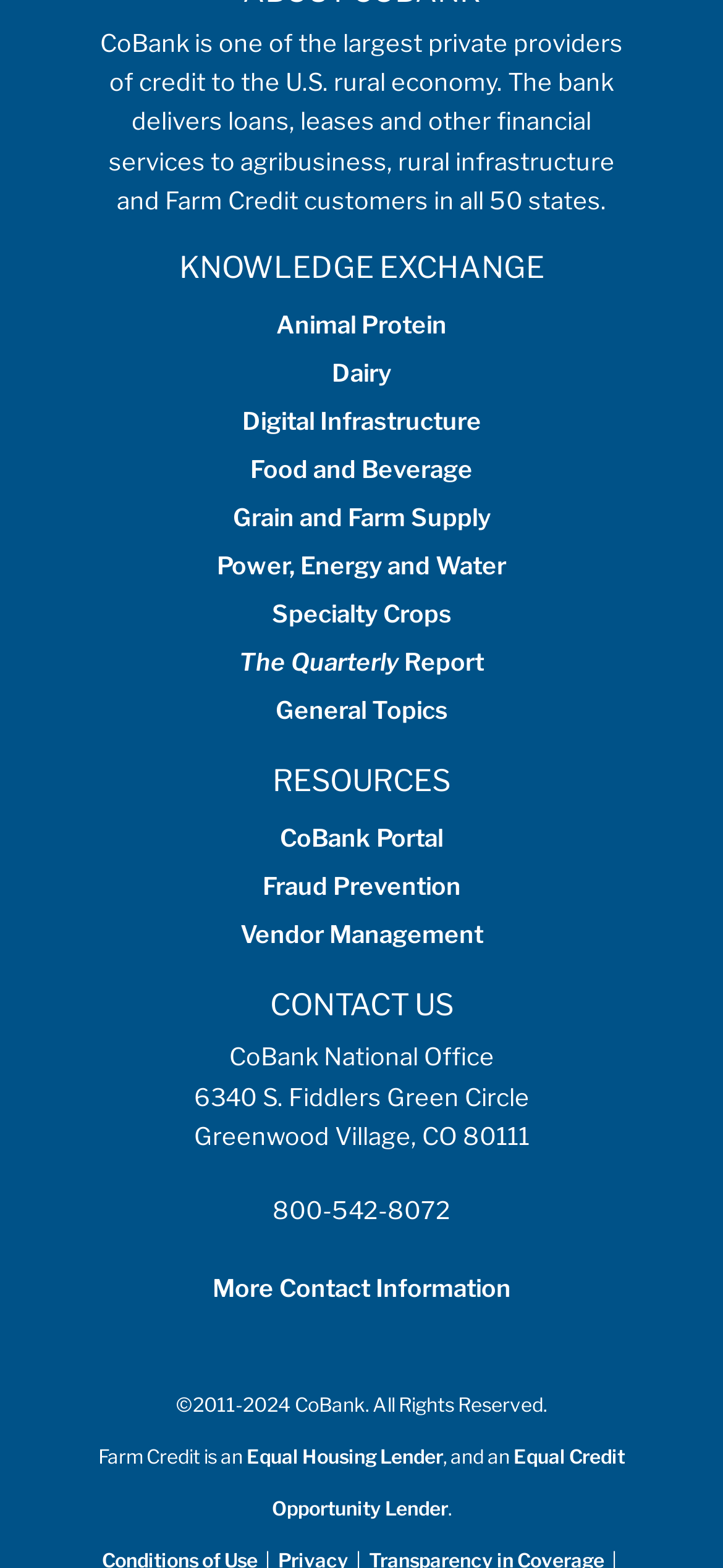Provide your answer in one word or a succinct phrase for the question: 
What are the main categories on the webpage?

Knowledge Exchange, Resources, Contact Us